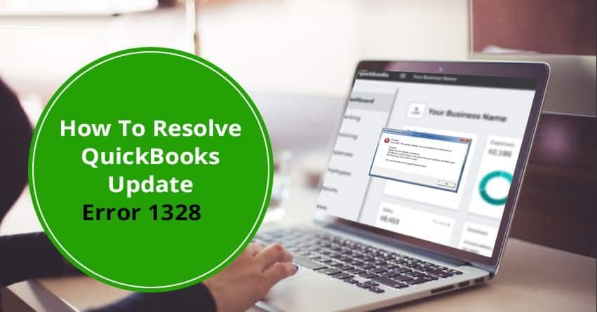Provide a one-word or brief phrase answer to the question:
What is displayed on the laptop screen?

Error message